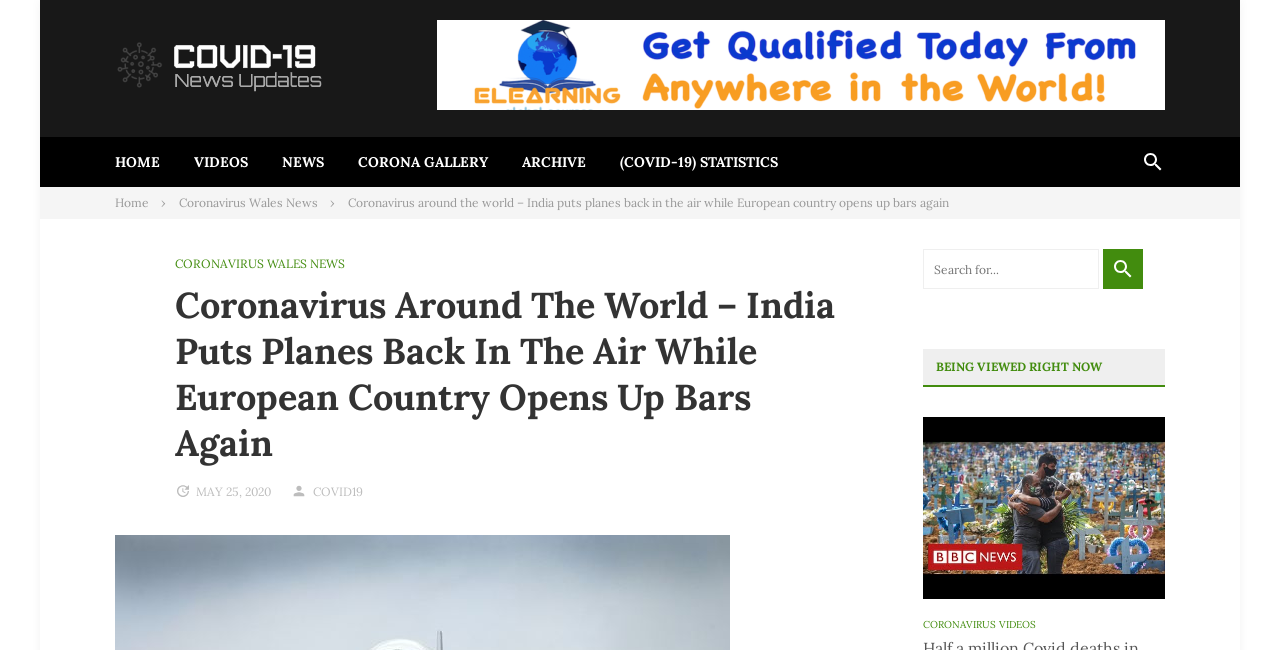Please identify the bounding box coordinates of the area that needs to be clicked to follow this instruction: "Read news about Coronavirus Wales".

[0.14, 0.3, 0.248, 0.323]